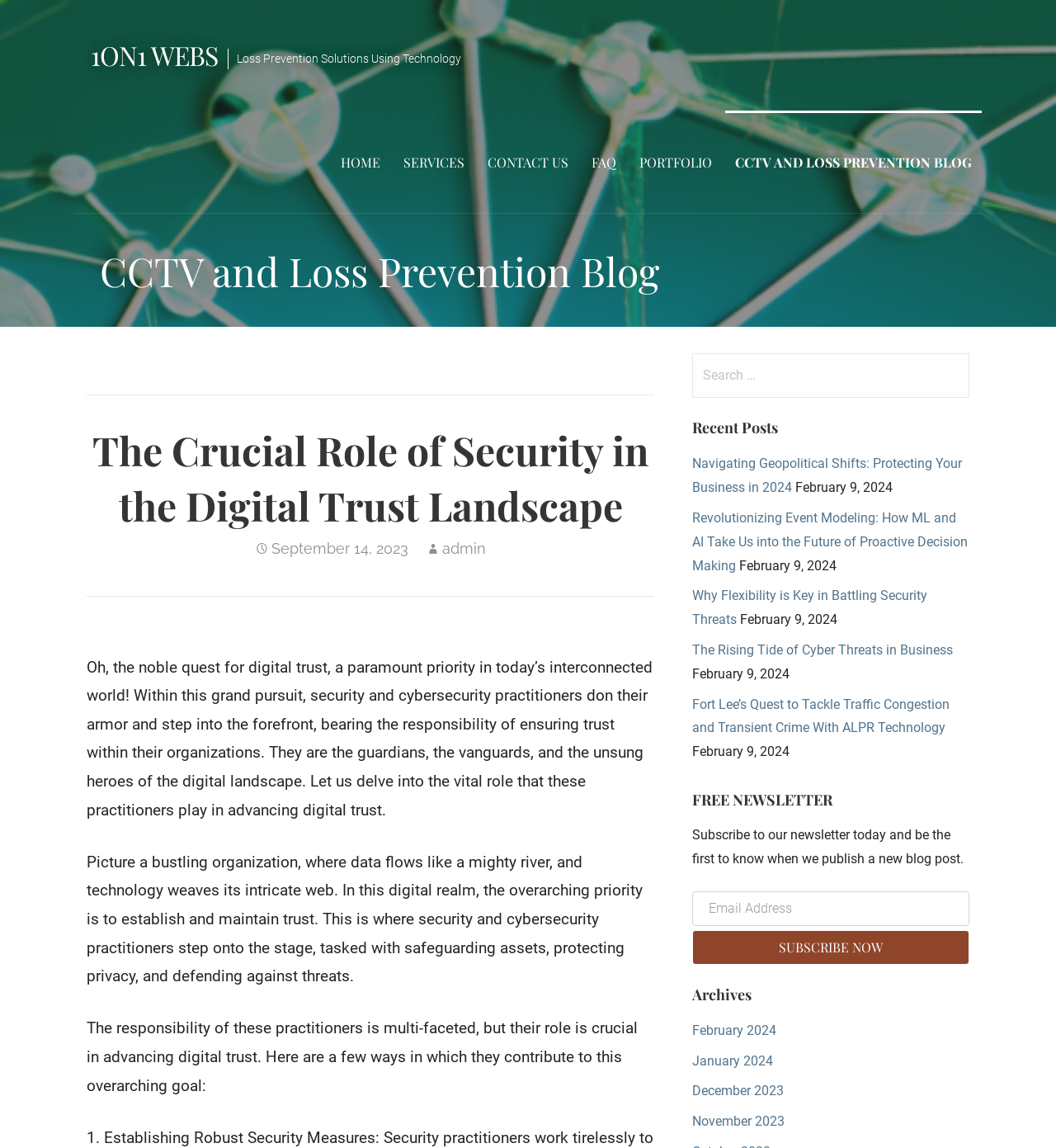What is the category of the blog post 'Navigating Geopolitical Shifts: Protecting Your Business in 2024'?
Look at the screenshot and respond with a single word or phrase.

Recent Posts